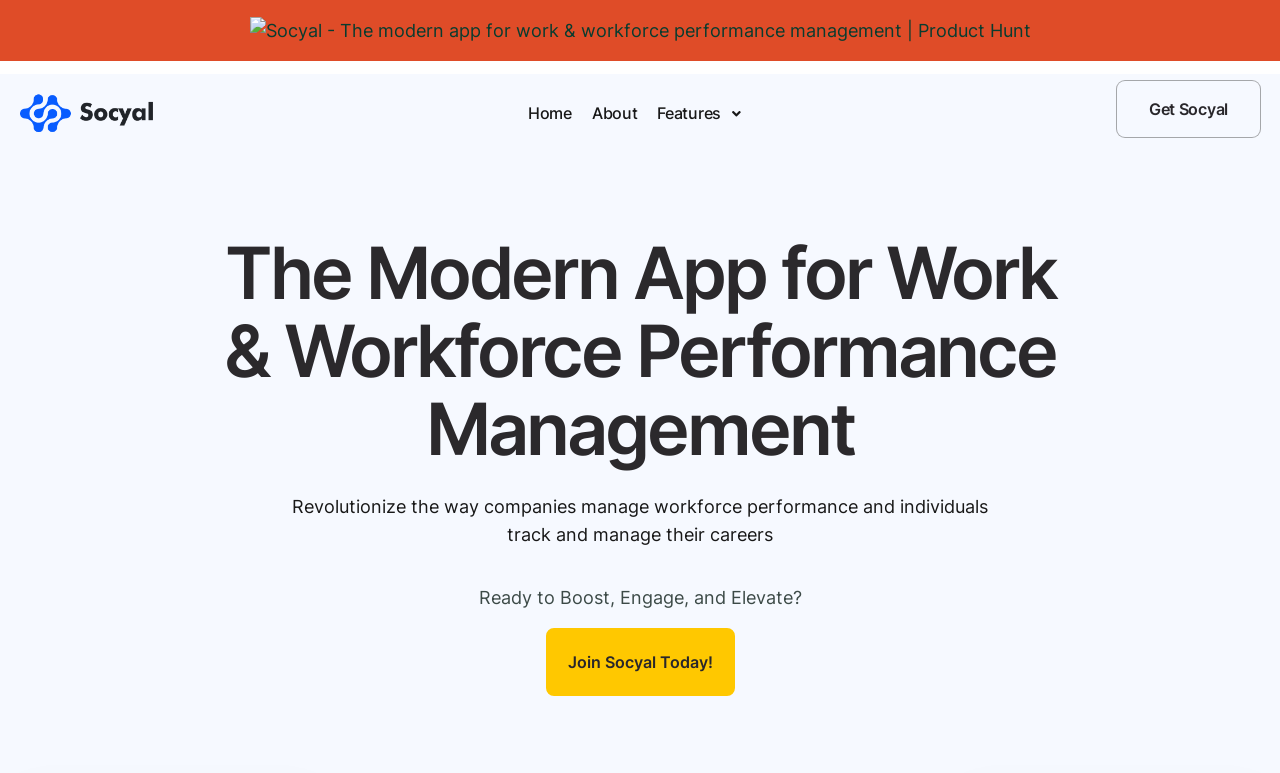Refer to the image and provide an in-depth answer to the question: 
What is the name of the app?

The name of the app can be found in the link 'Socyal - The modern app for work & workforce performance management | Product Hunt' and also in the link 'Socyal: Workforce Performance'. It is the main topic of the webpage.